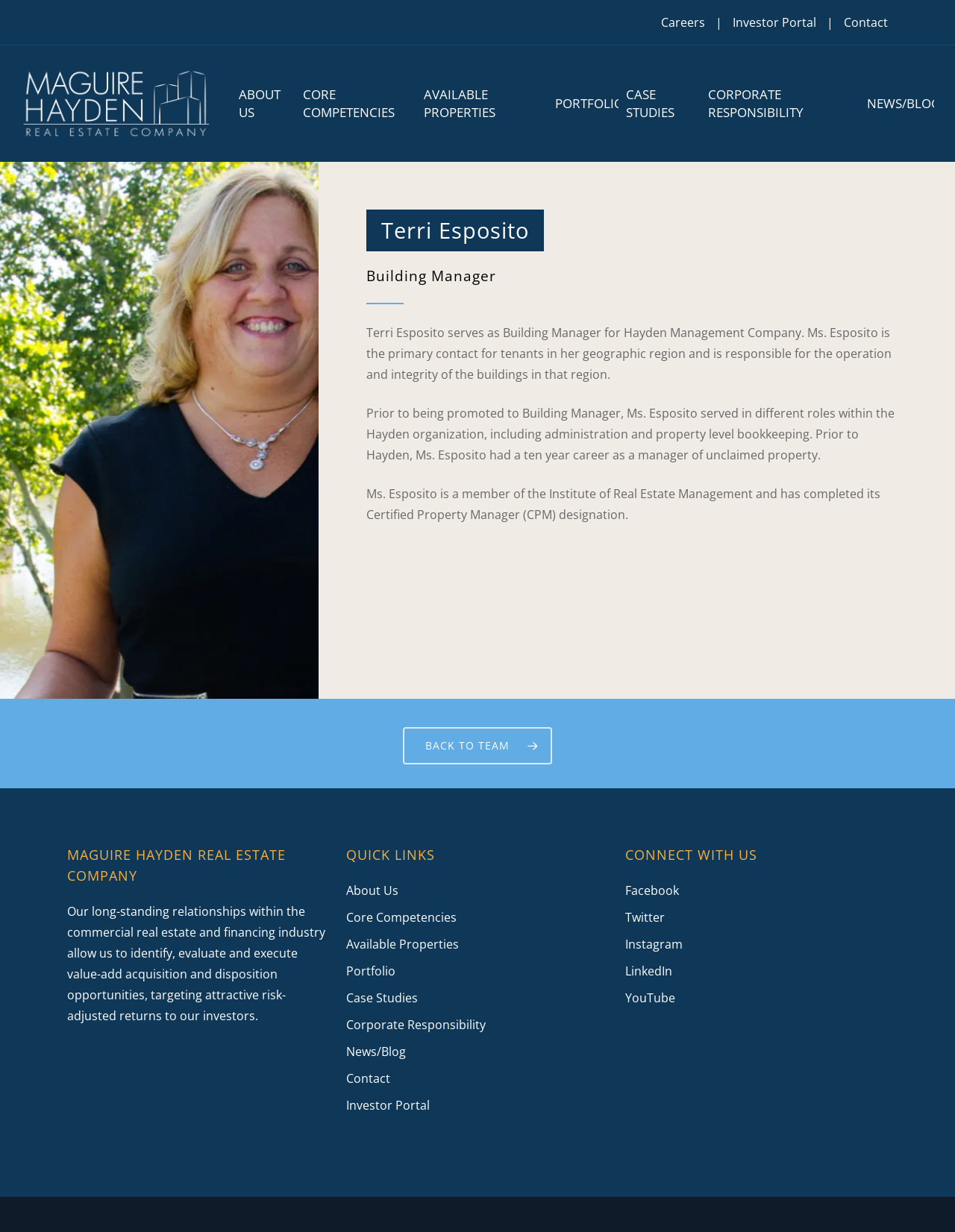Identify the bounding box coordinates of the element to click to follow this instruction: 'Click Careers'. Ensure the coordinates are four float values between 0 and 1, provided as [left, top, right, bottom].

[0.692, 0.012, 0.738, 0.025]